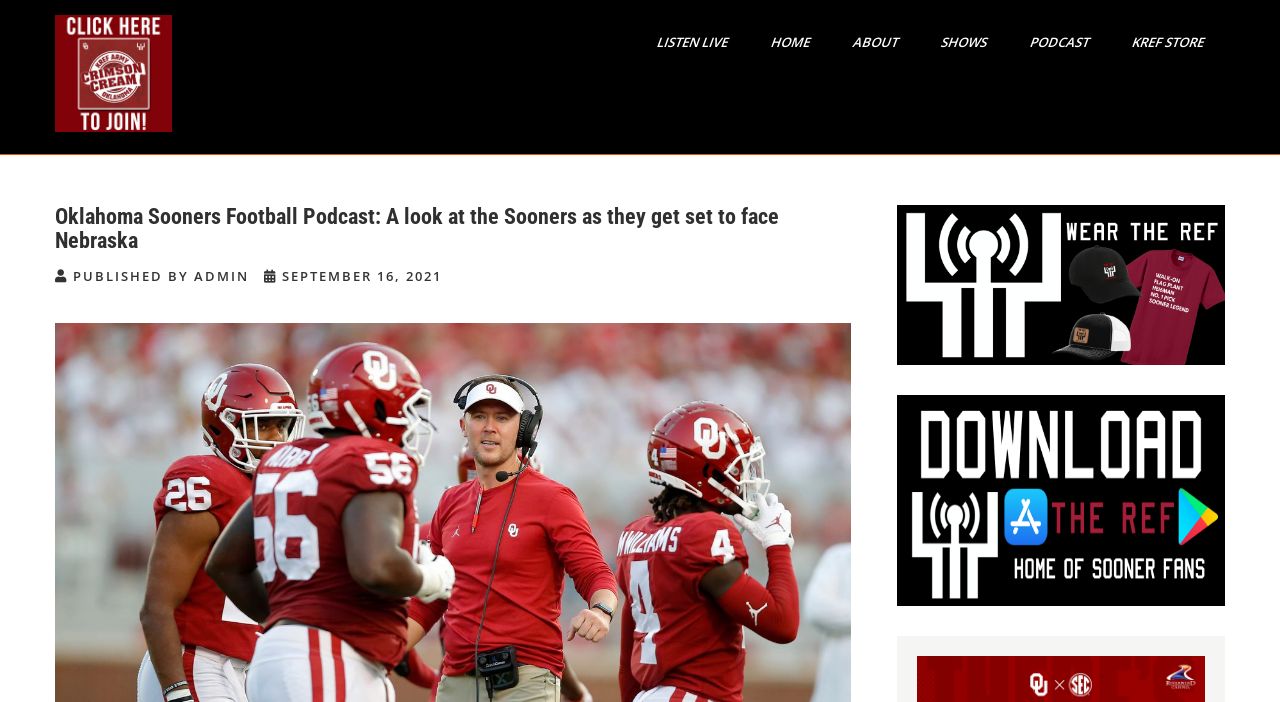Give a short answer using one word or phrase for the question:
What is the function of the 'X' button?

To close something